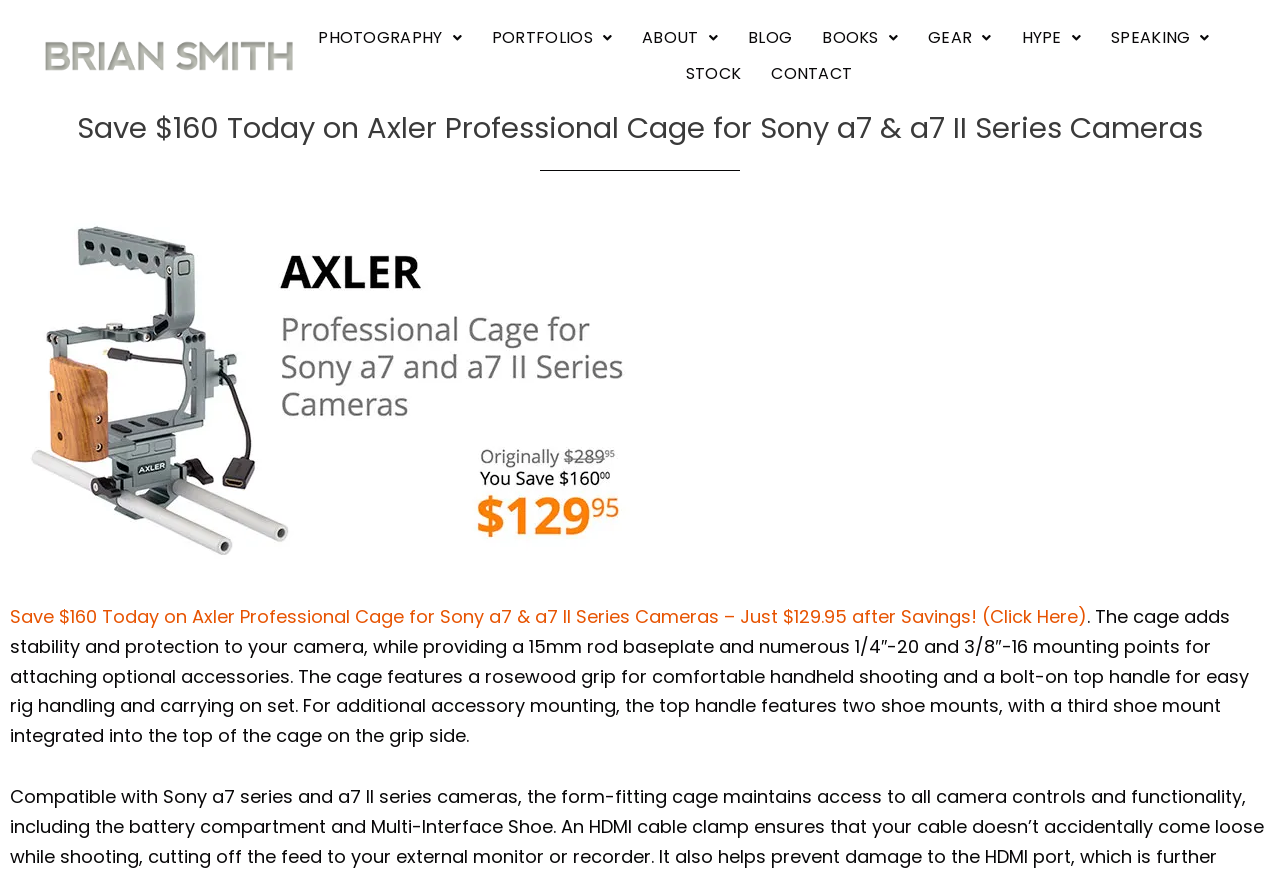Find the bounding box coordinates of the area that needs to be clicked in order to achieve the following instruction: "Visit STOCK page". The coordinates should be specified as four float numbers between 0 and 1, i.e., [left, top, right, bottom].

[0.528, 0.064, 0.587, 0.105]